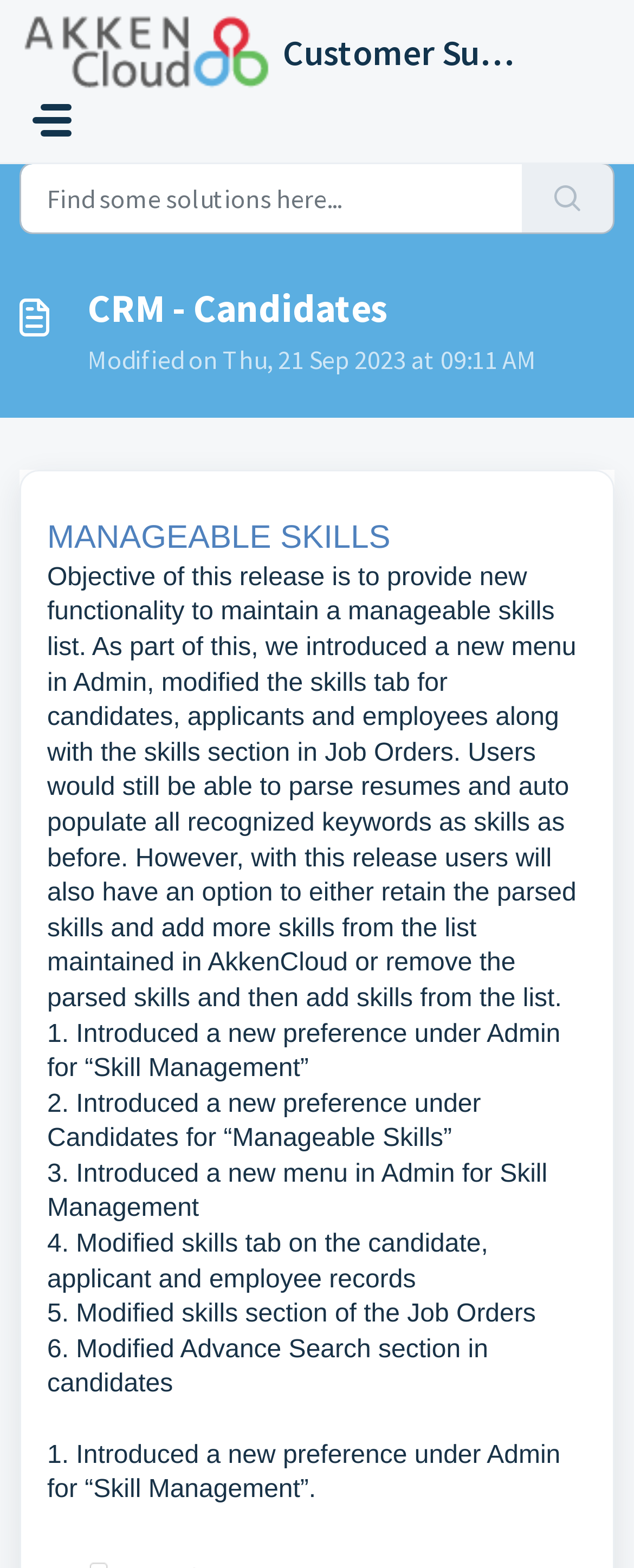Find the headline of the webpage and generate its text content.

CRM - Candidates